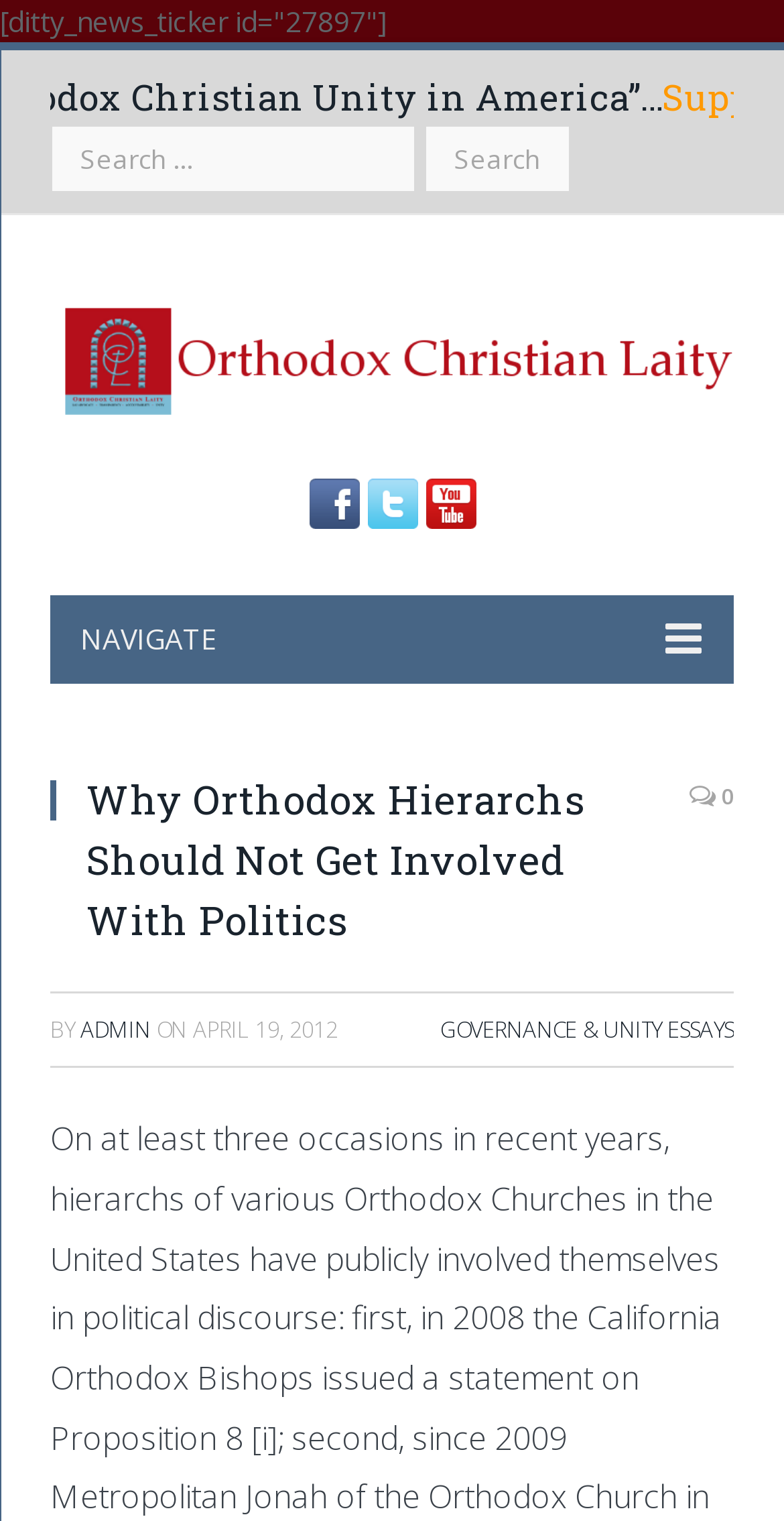Determine the bounding box of the UI element mentioned here: "parent_node: Search for: value="Search"". The coordinates must be in the format [left, top, right, bottom] with values ranging from 0 to 1.

[0.541, 0.082, 0.728, 0.127]